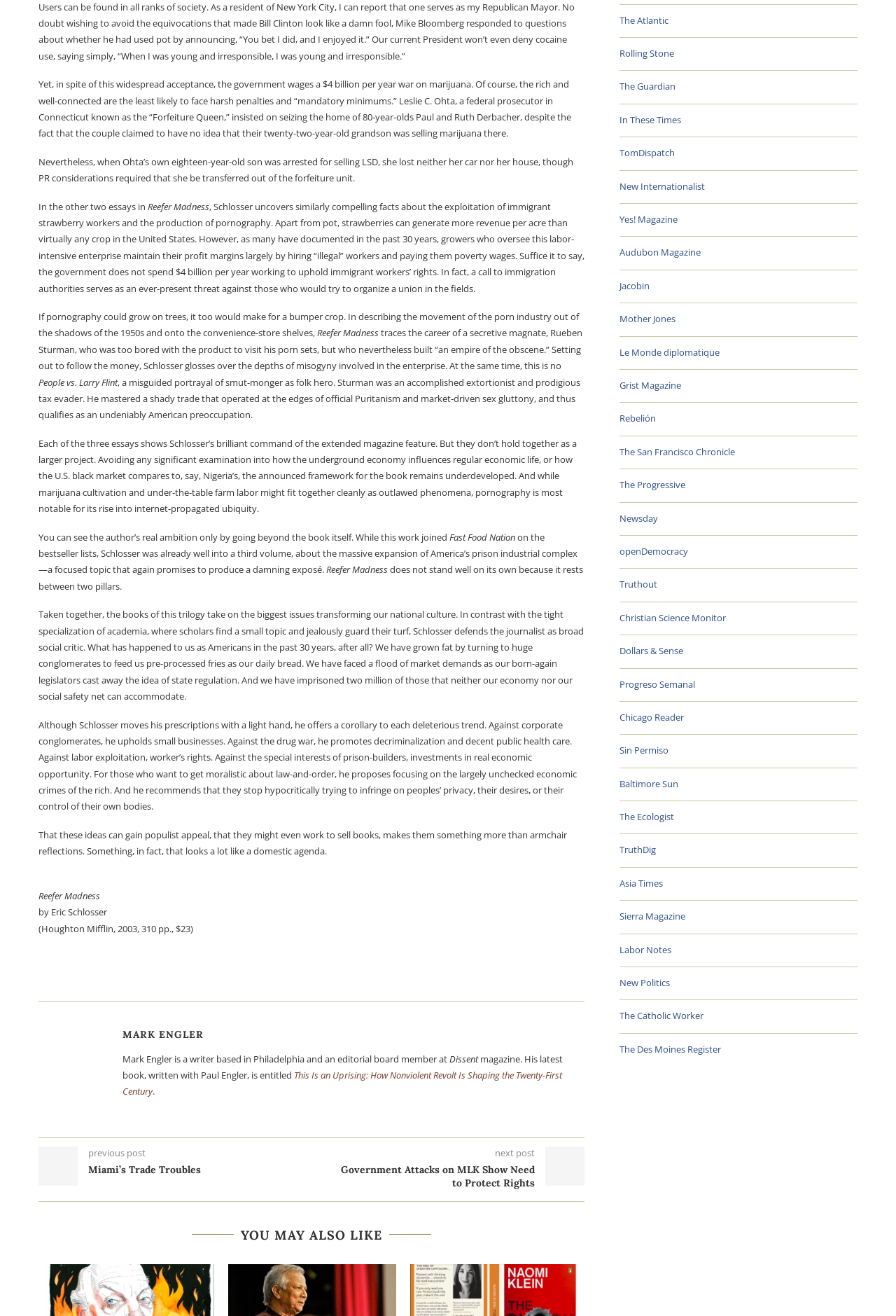Identify and provide the bounding box for the element described by: "Dollars & Sense".

[0.691, 0.49, 0.762, 0.499]